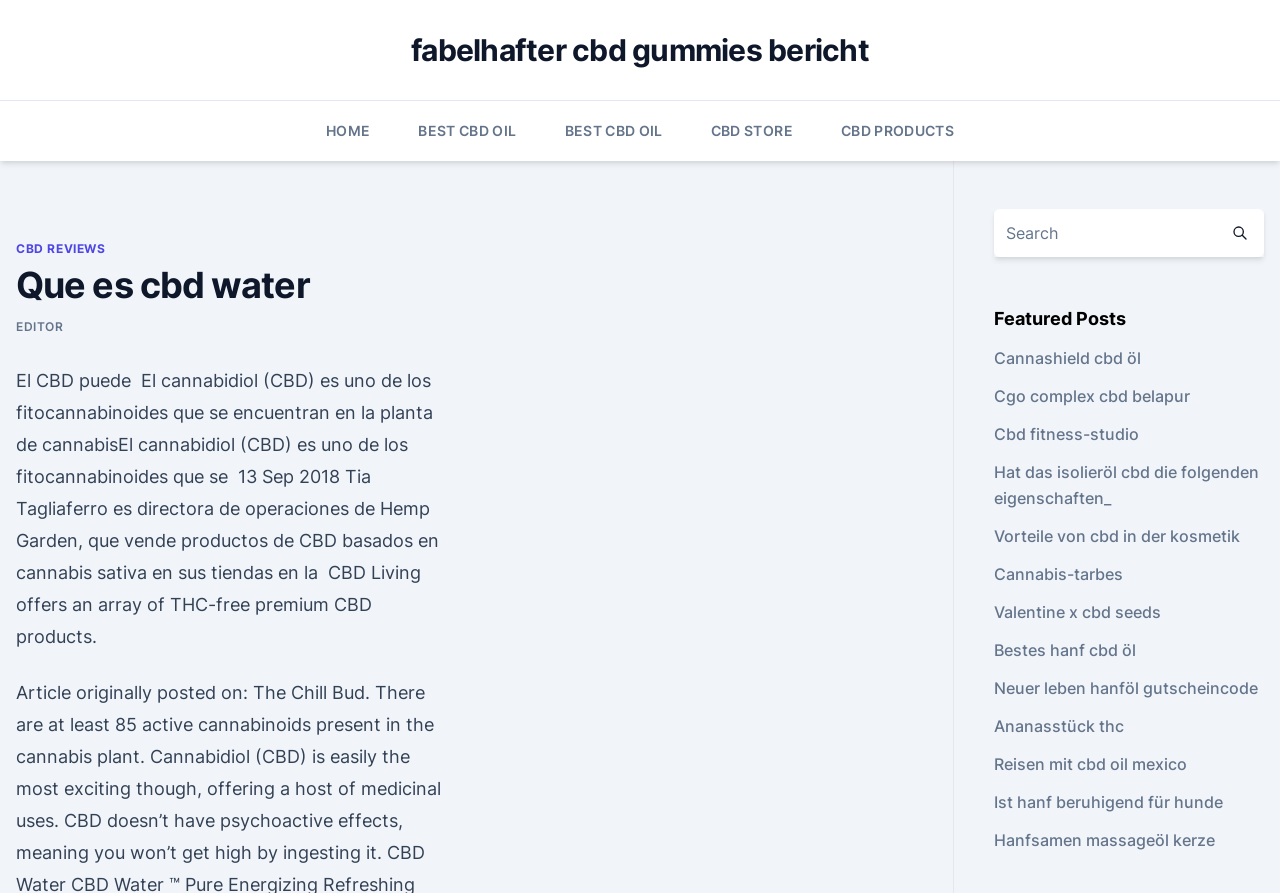Provide a single word or phrase answer to the question: 
What can be found in the top navigation bar?

Links to other pages